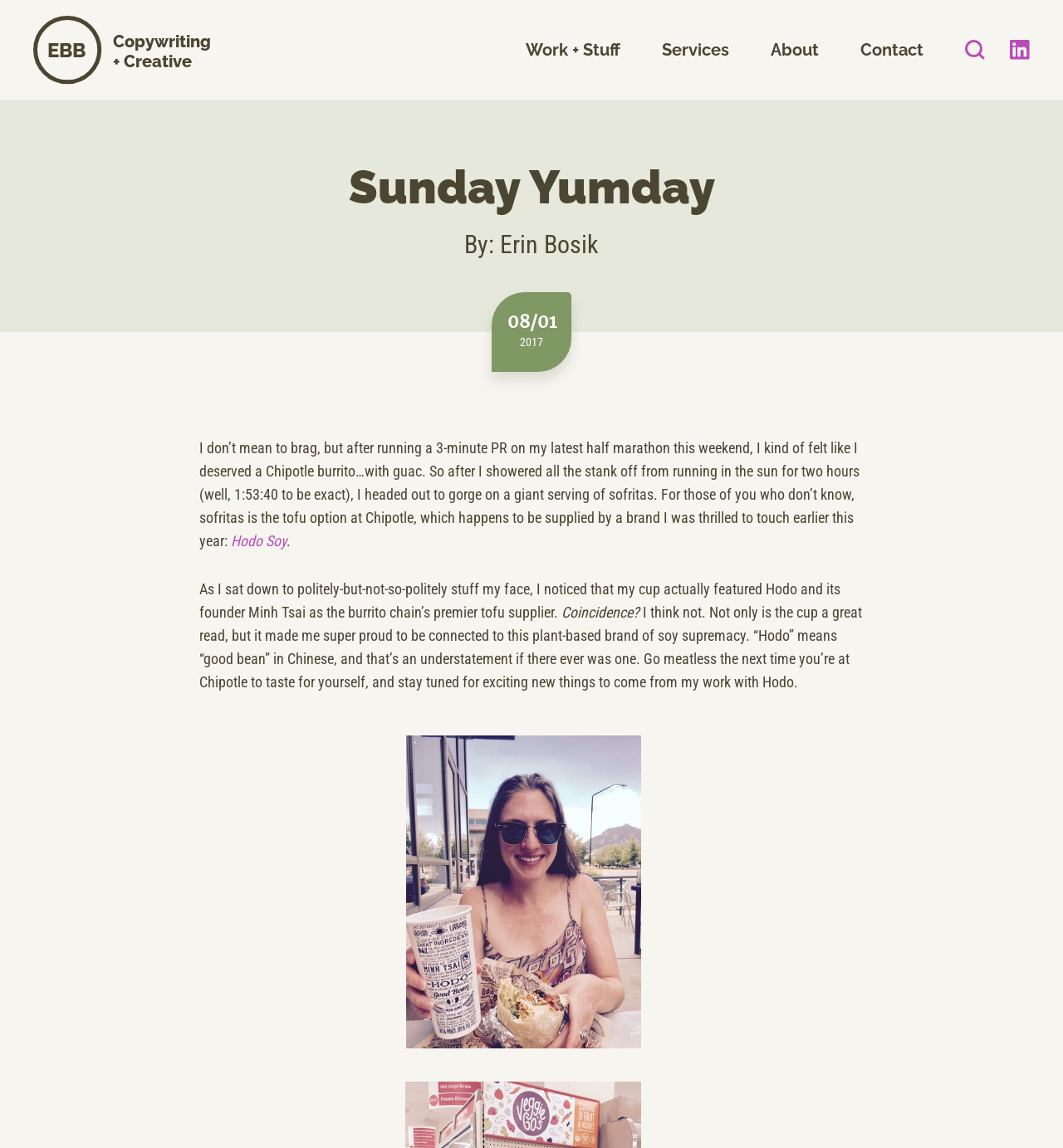Extract the bounding box coordinates for the UI element described as: "Filipino".

None